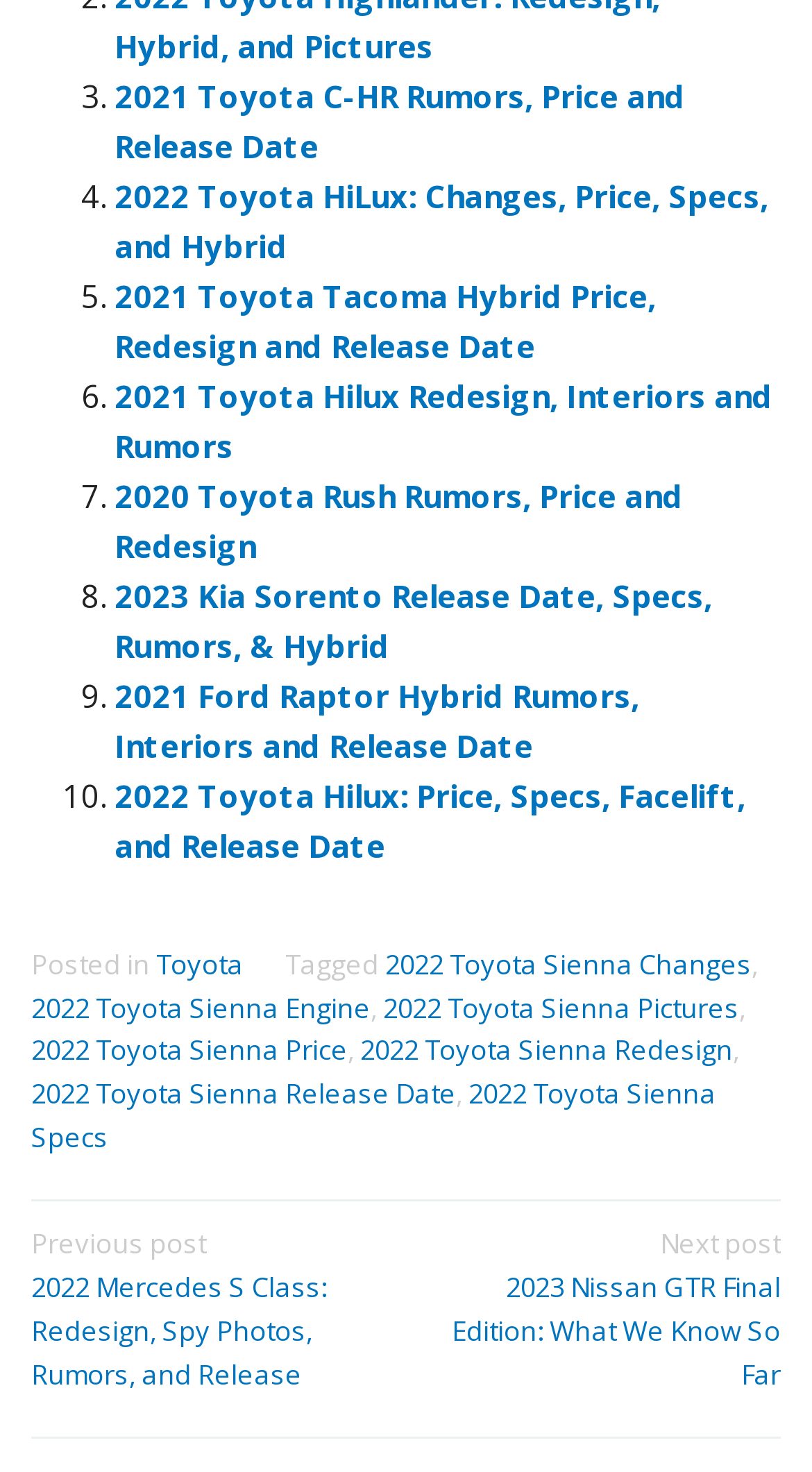Can you specify the bounding box coordinates of the area that needs to be clicked to fulfill the following instruction: "Click on 2021 Toyota C-HR Rumors, Price and Release Date"?

[0.141, 0.051, 0.844, 0.113]